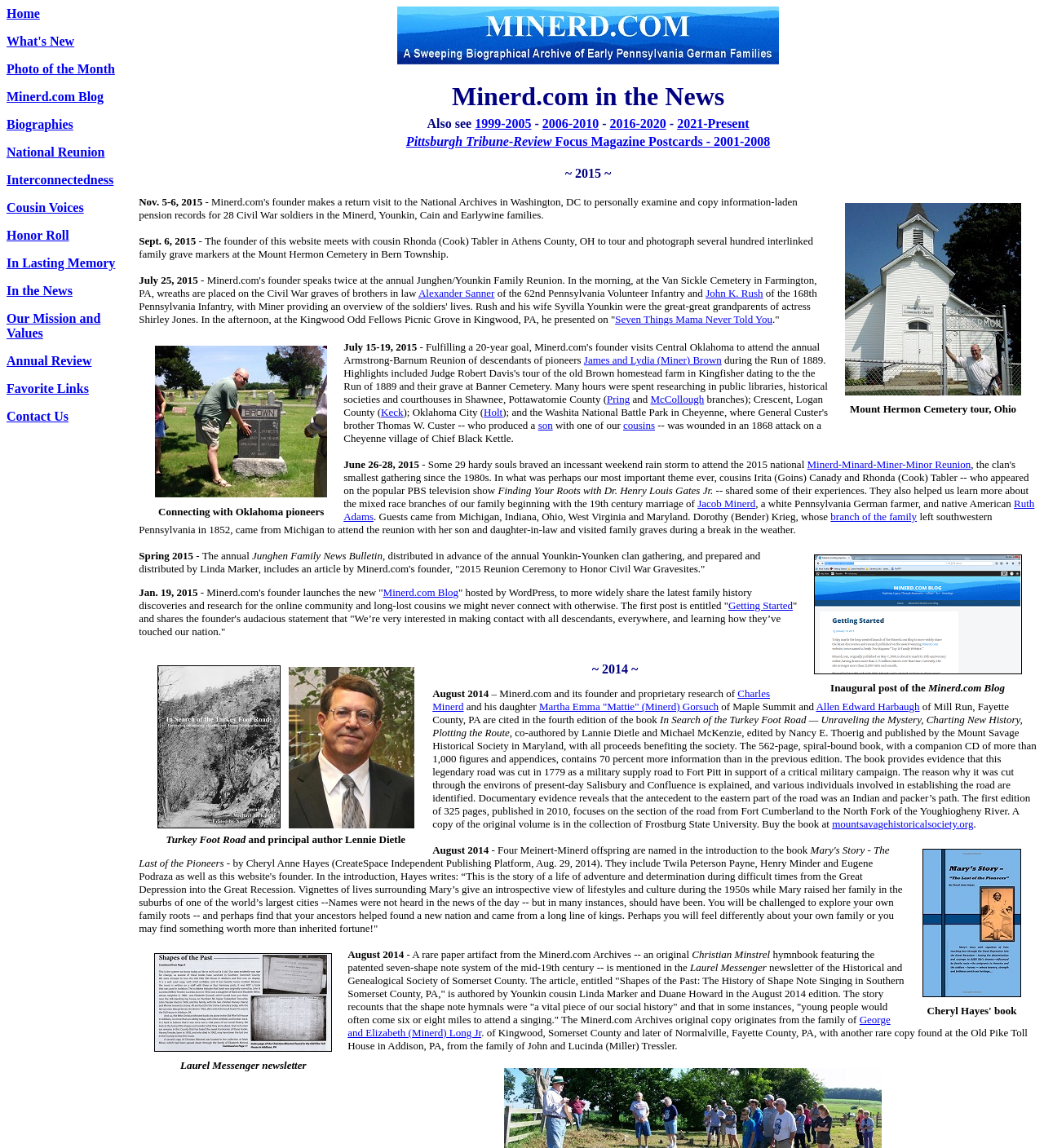Answer the following query with a single word or phrase:
What is the date of the Mount Hermon Cemetery tour?

Nov. 5-6, 2015